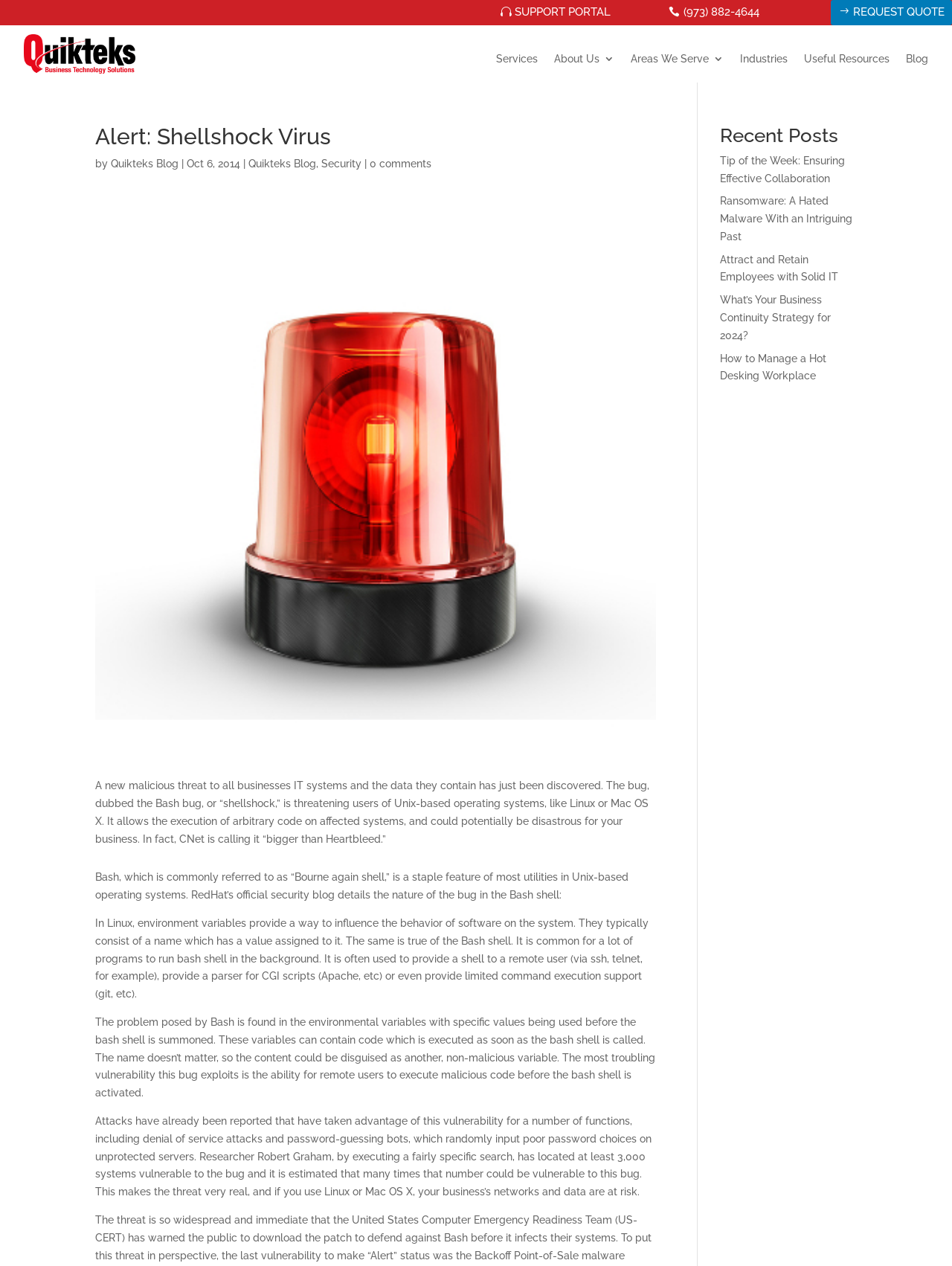From the screenshot, find the bounding box of the UI element matching this description: "Areas We Serve". Supply the bounding box coordinates in the form [left, top, right, bottom], each a float between 0 and 1.

[0.662, 0.042, 0.76, 0.059]